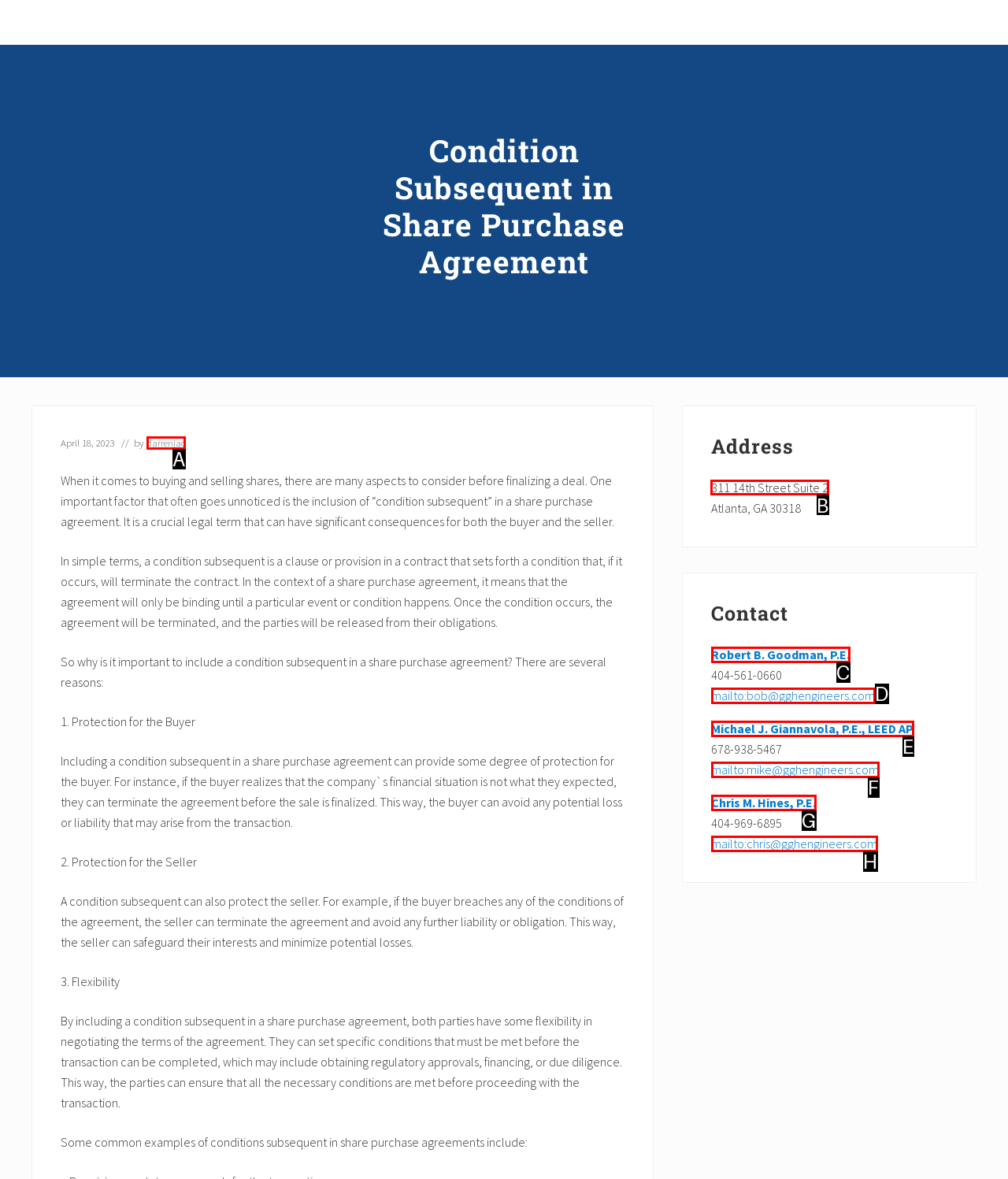To execute the task: View the address of the office, which one of the highlighted HTML elements should be clicked? Answer with the option's letter from the choices provided.

B